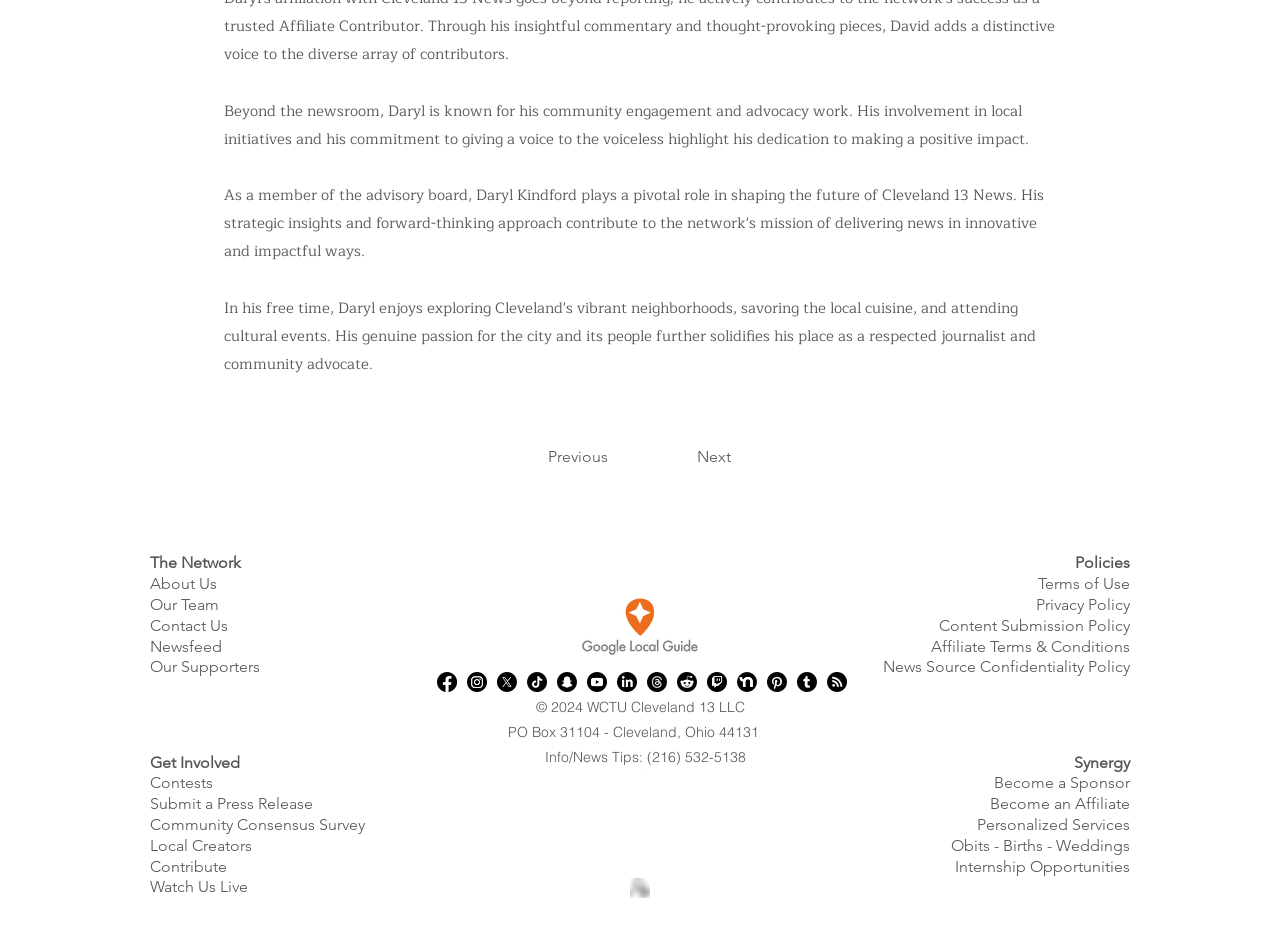Highlight the bounding box coordinates of the element you need to click to perform the following instruction: "read Buddhist Meditation and Its Forty Subjects."

None